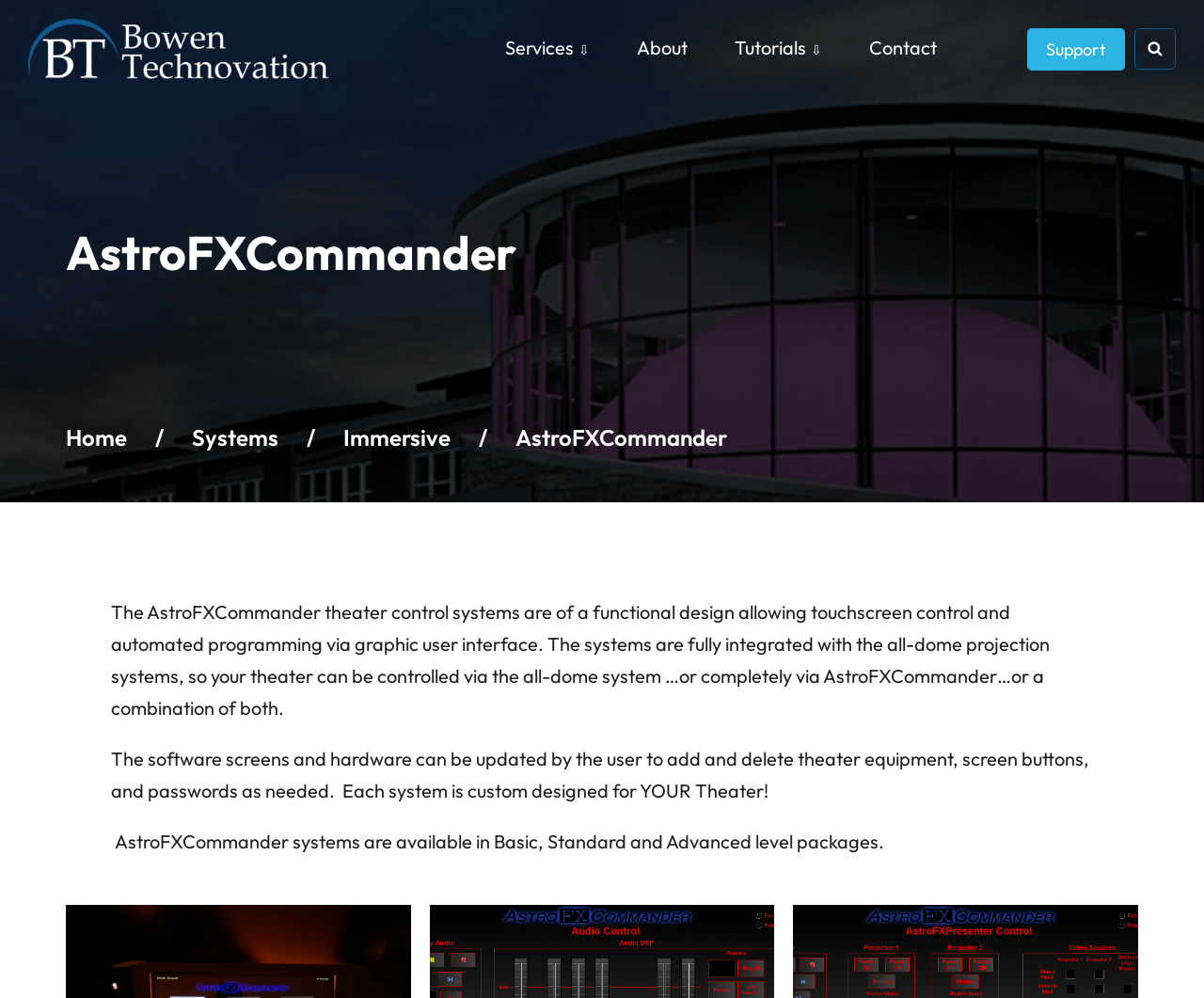How many links are in the top navigation menu?
Respond with a short answer, either a single word or a phrase, based on the image.

5